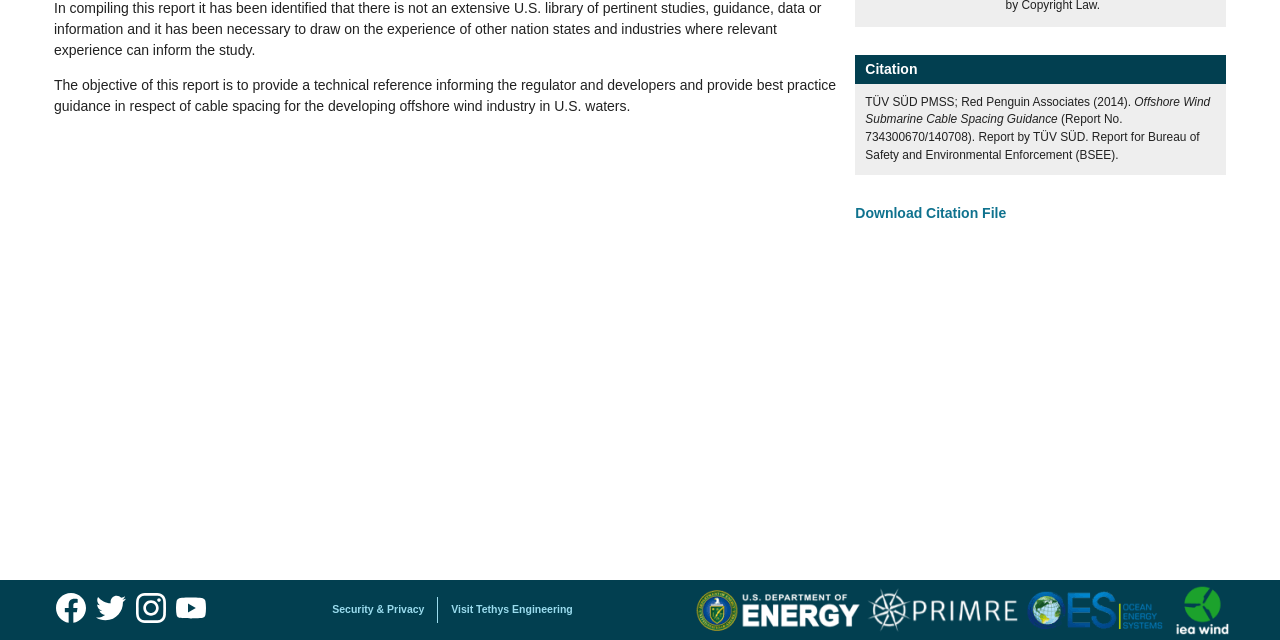Determine the bounding box coordinates (top-left x, top-left y, bottom-right x, bottom-right y) of the UI element described in the following text: Download Citation File

[0.668, 0.32, 0.786, 0.345]